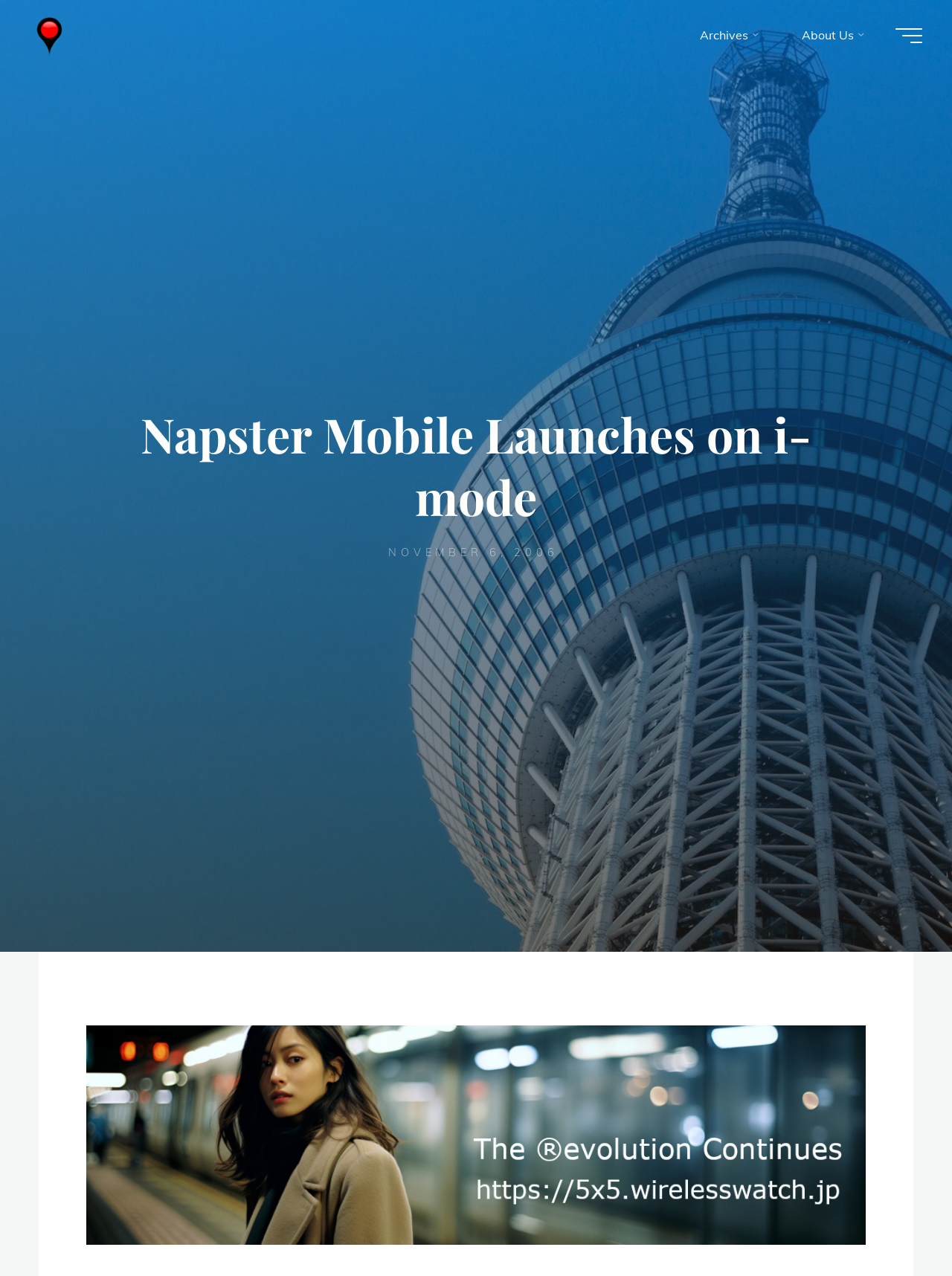Please find the bounding box for the following UI element description. Provide the coordinates in (top-left x, top-left y, bottom-right x, bottom-right y) format, with values between 0 and 1: title="Wireless Watch Japan"

[0.031, 0.022, 0.072, 0.033]